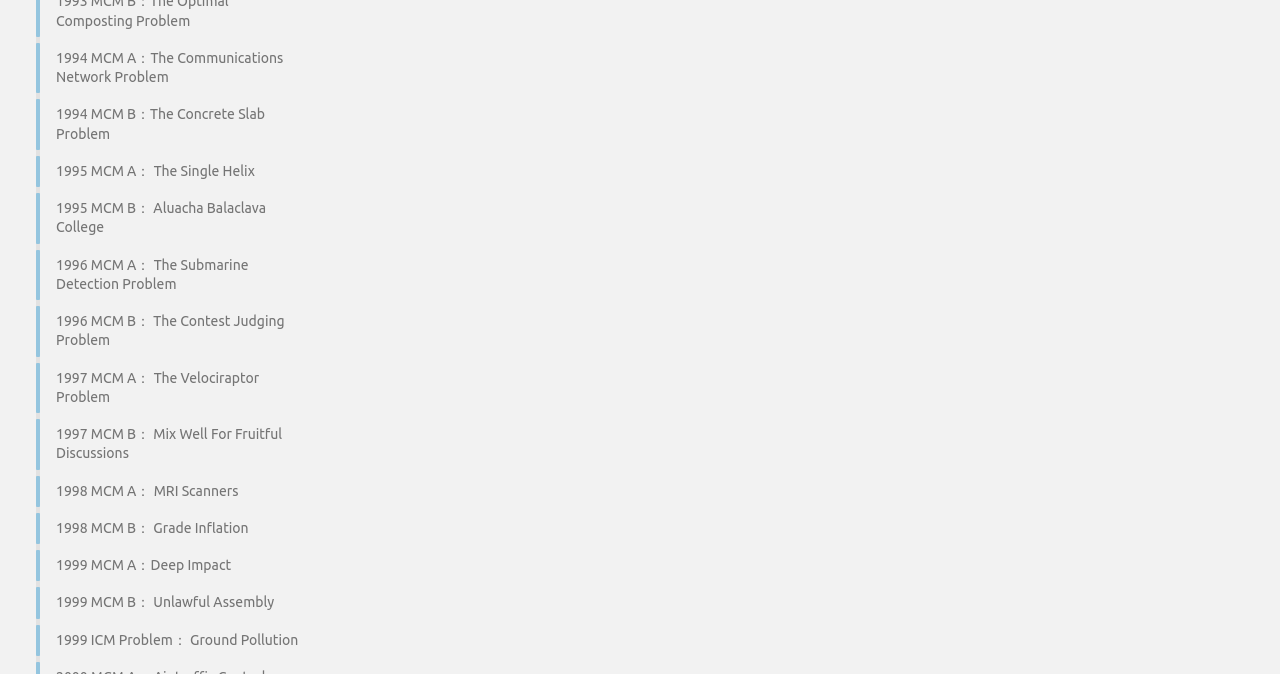Based on the image, give a detailed response to the question: What is the title of the first link?

The first link on the webpage has a heading '1994 MCM A：The Communications Network Problem', which is also the title of the link.